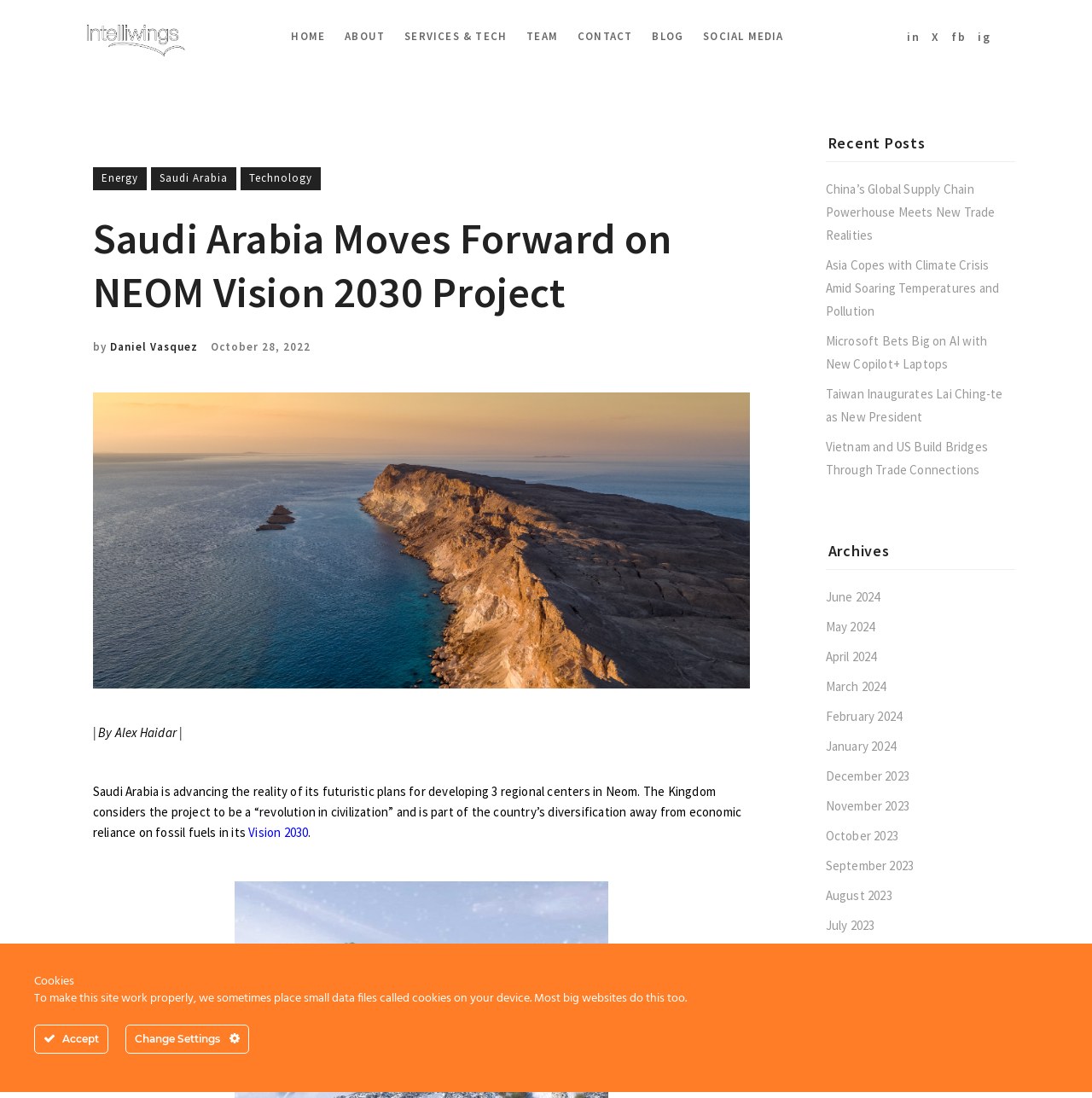Refer to the screenshot and give an in-depth answer to this question: What is the purpose of the 'Recent Posts' section?

The 'Recent Posts' section is likely intended to showcase recent articles published on the webpage, providing users with a quick overview of the latest content available.